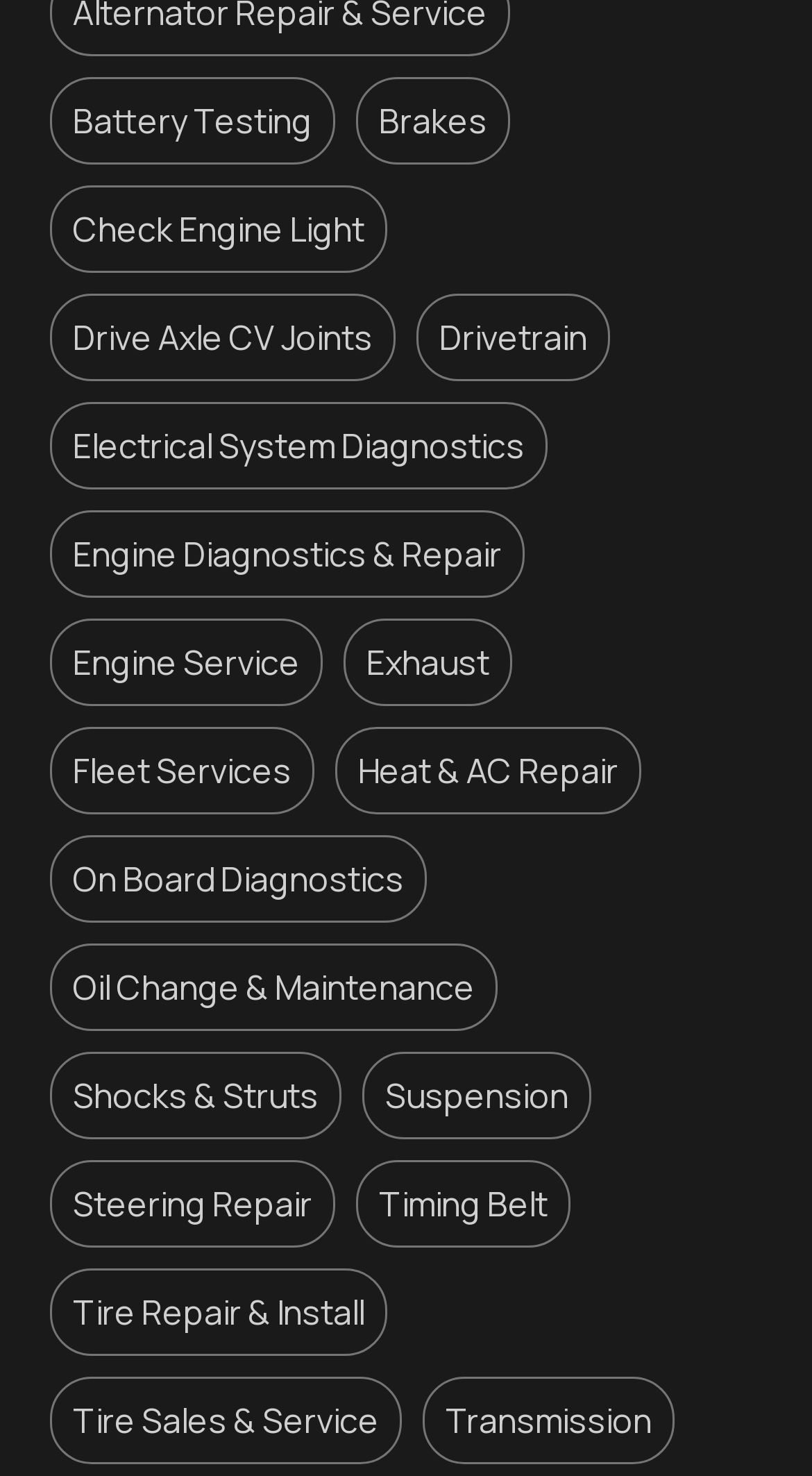Locate the bounding box coordinates of the element I should click to achieve the following instruction: "View the Tire Sales & Service options".

[0.062, 0.933, 0.495, 0.993]